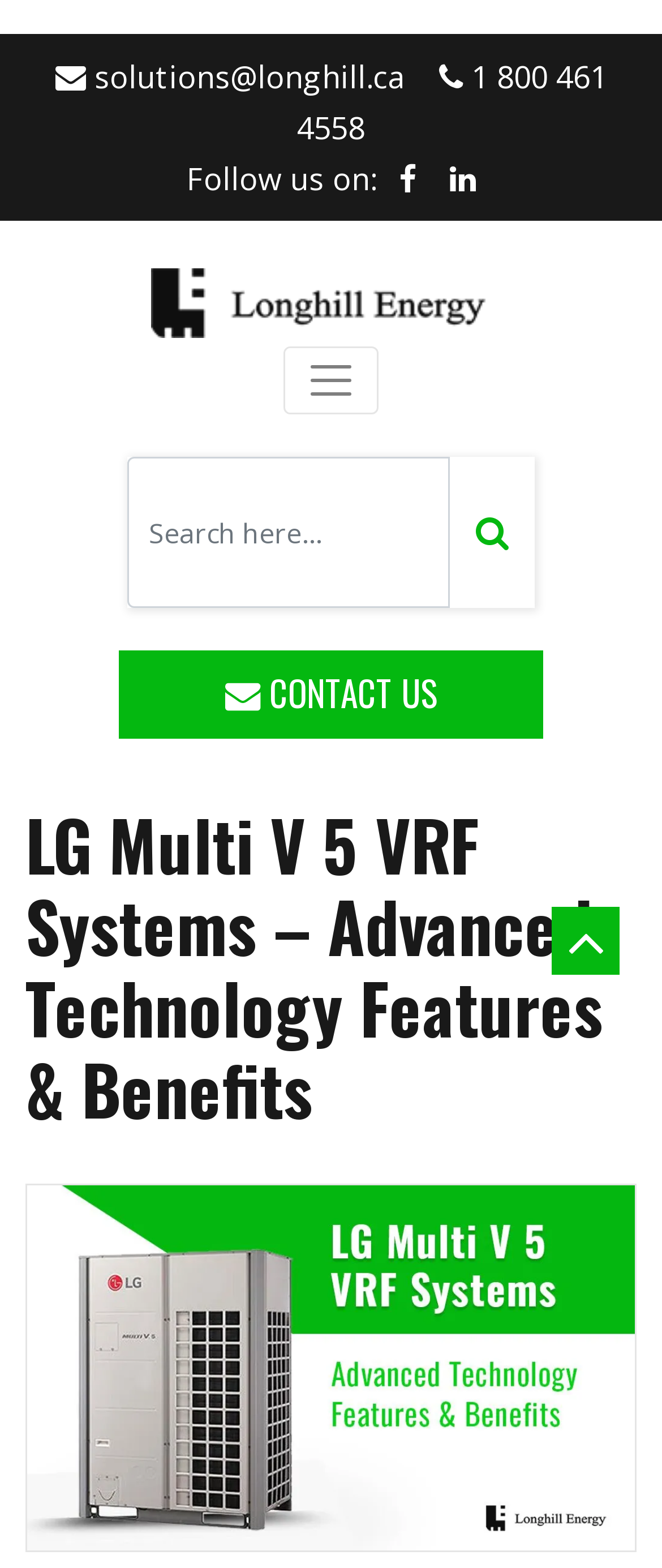Determine the bounding box coordinates of the region I should click to achieve the following instruction: "Send an email to the company". Ensure the bounding box coordinates are four float numbers between 0 and 1, i.e., [left, top, right, bottom].

[0.083, 0.036, 0.612, 0.062]